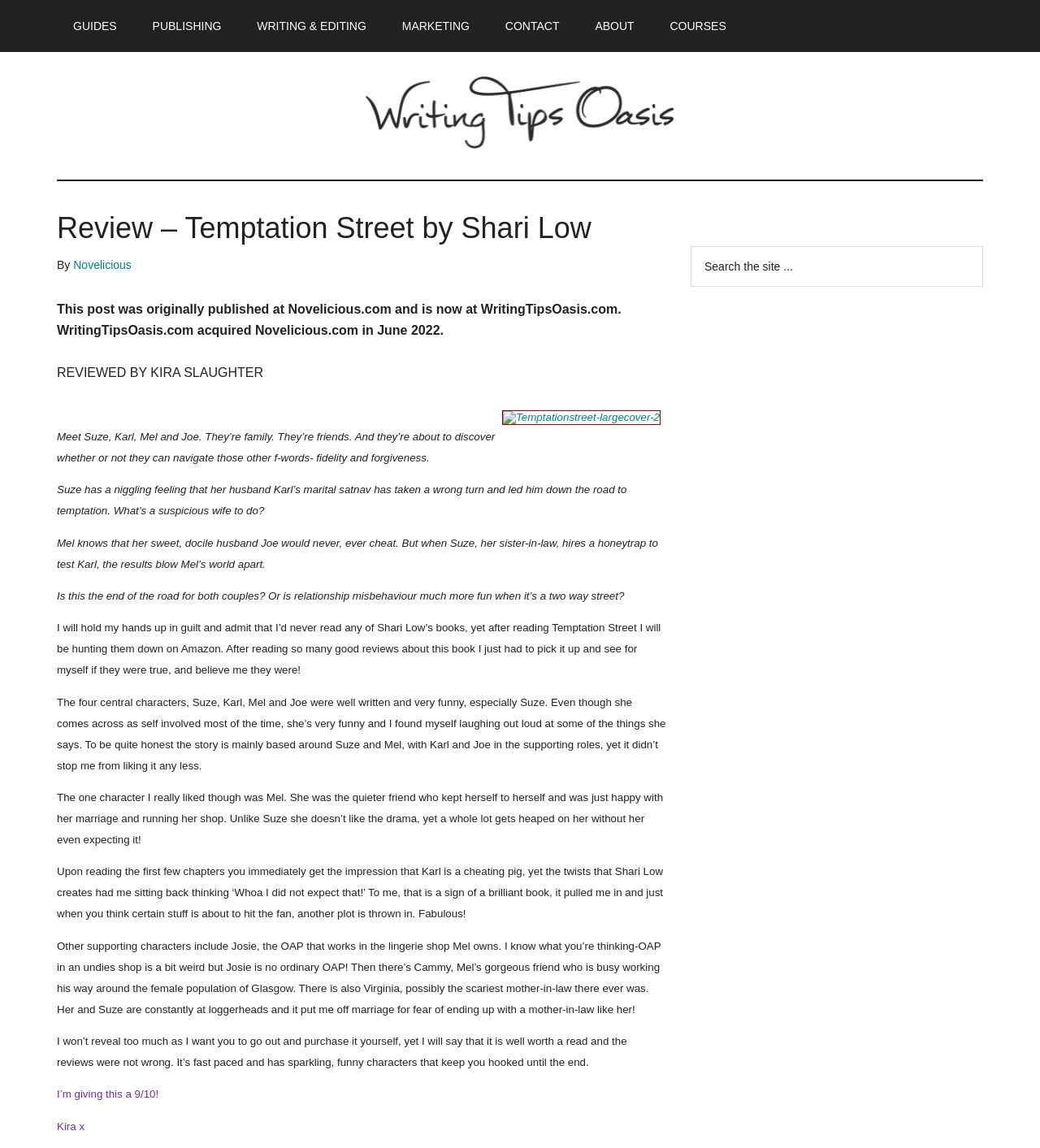Describe the webpage meticulously, covering all significant aspects.

This webpage is a book review of "Temptation Street" by Shari Low on the website Writing Tips Oasis. At the top of the page, there are several navigation links, including "GUIDES", "PUBLISHING", "WRITING & EDITING", "MARKETING", "CONTACT", "ABOUT", and "COURSES". Below these links, there is a logo of Writing Tips Oasis, accompanied by a text description of the website.

The main content of the page is a review of the book, which is divided into several paragraphs. The review is written by Kira Slaughter and starts with a brief introduction to the book's plot, followed by the reviewer's thoughts and opinions about the book. The reviewer praises the book, mentioning that it is well-written, funny, and has a fast-paced plot with relatable characters.

On the right side of the page, there is a primary sidebar with a search bar and a heading that reads "Primary Sidebar". The search bar allows users to search the website.

There are also several images on the page, including a book cover image of "Temptation Street" and a logo of Writing Tips Oasis. The book cover image is located near the top of the page, and the logo is situated above the navigation links.